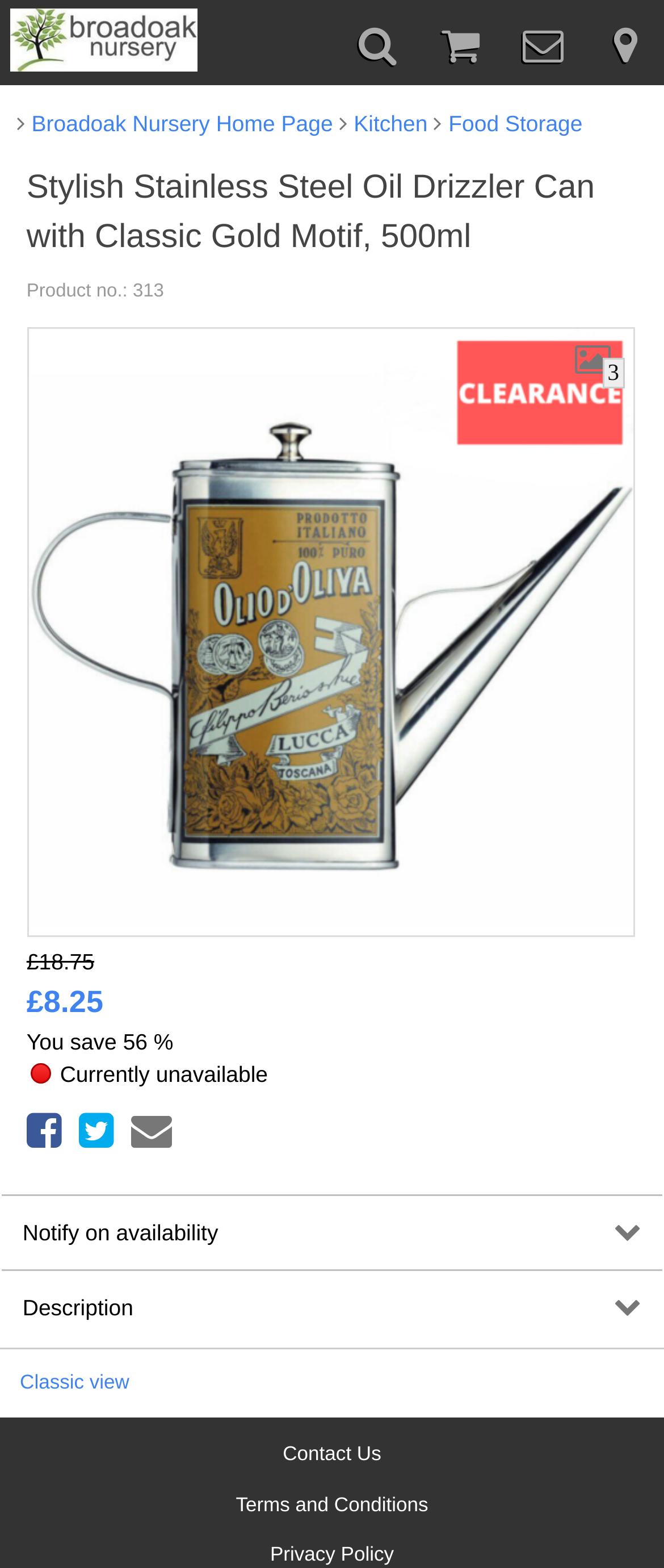Please specify the bounding box coordinates of the clickable region to carry out the following instruction: "Notify on availability". The coordinates should be four float numbers between 0 and 1, in the format [left, top, right, bottom].

[0.034, 0.778, 0.329, 0.794]